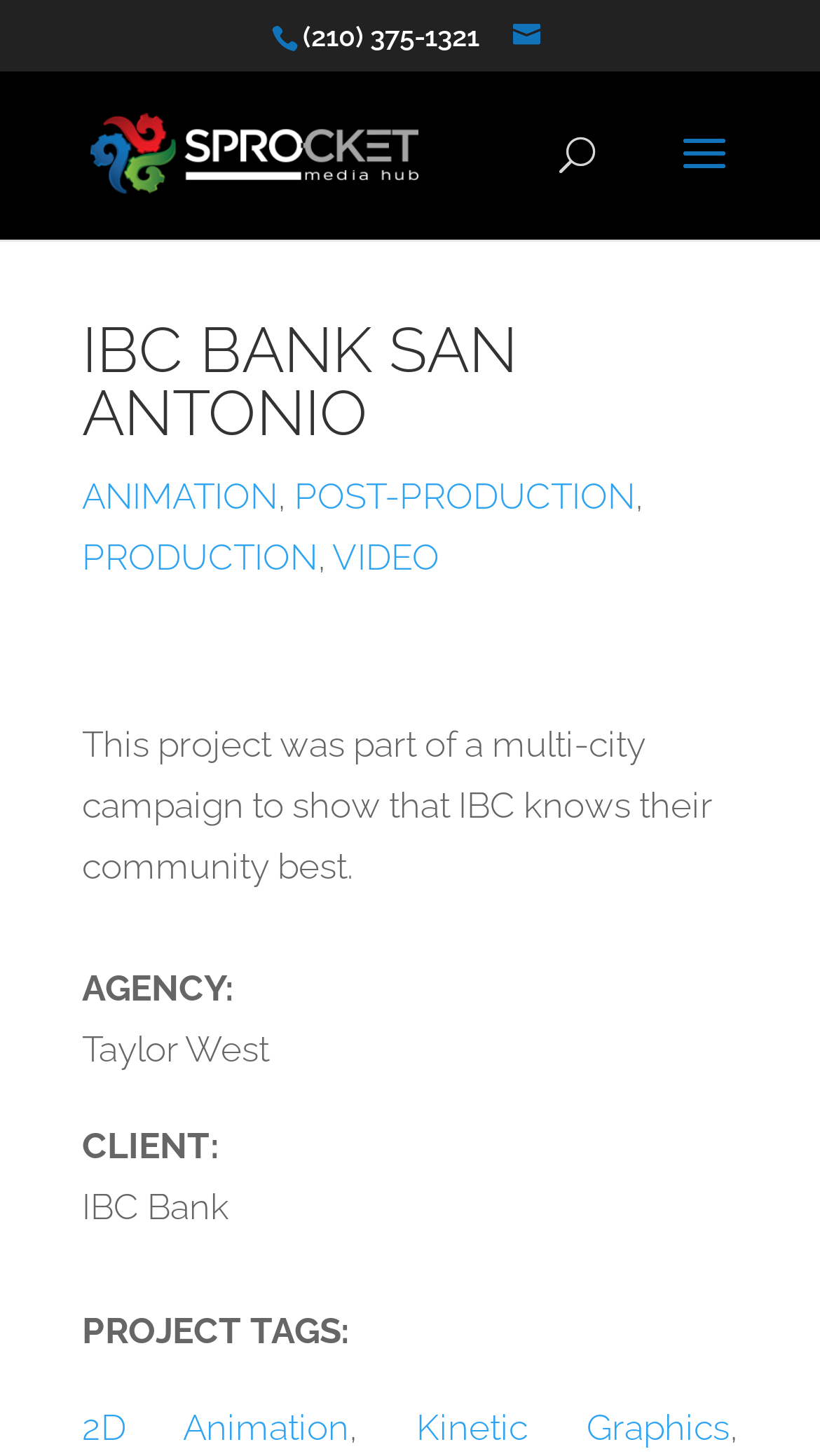Generate a thorough caption that explains the contents of the webpage.

The webpage is about Sprocket Media Hub, a company that creates experiences and generates emotional connections with audiences through storytelling and brand-frame reliable content and concepts. 

At the top left, there is a phone number "(210) 375-1321" and an icon "\ue076" to the right of it. Below these elements, there is a link "Sprocket" with an image of the Sprocket logo to its left. 

To the right of the Sprocket link, there is a search box with a label "Search for:". 

Below the search box, there is a large heading "IBC BANK SAN ANTONIO" that spans across the page. Underneath the heading, there are four links: "ANIMATION", "POST-PRODUCTION", "PRODUCTION", and "VIDEO". 

Below these links, there is a paragraph of text describing a project, which was part of a multi-city campaign to show that IBC knows their community best. 

Underneath the paragraph, there are several lines of text, including "AGENCY: Taylor West", "CLIENT: IBC Bank", and "PROJECT TAGS:". The "PROJECT TAGS:" line is followed by two links: "2D Animation" and "Kinetic Graphics", separated by a comma.